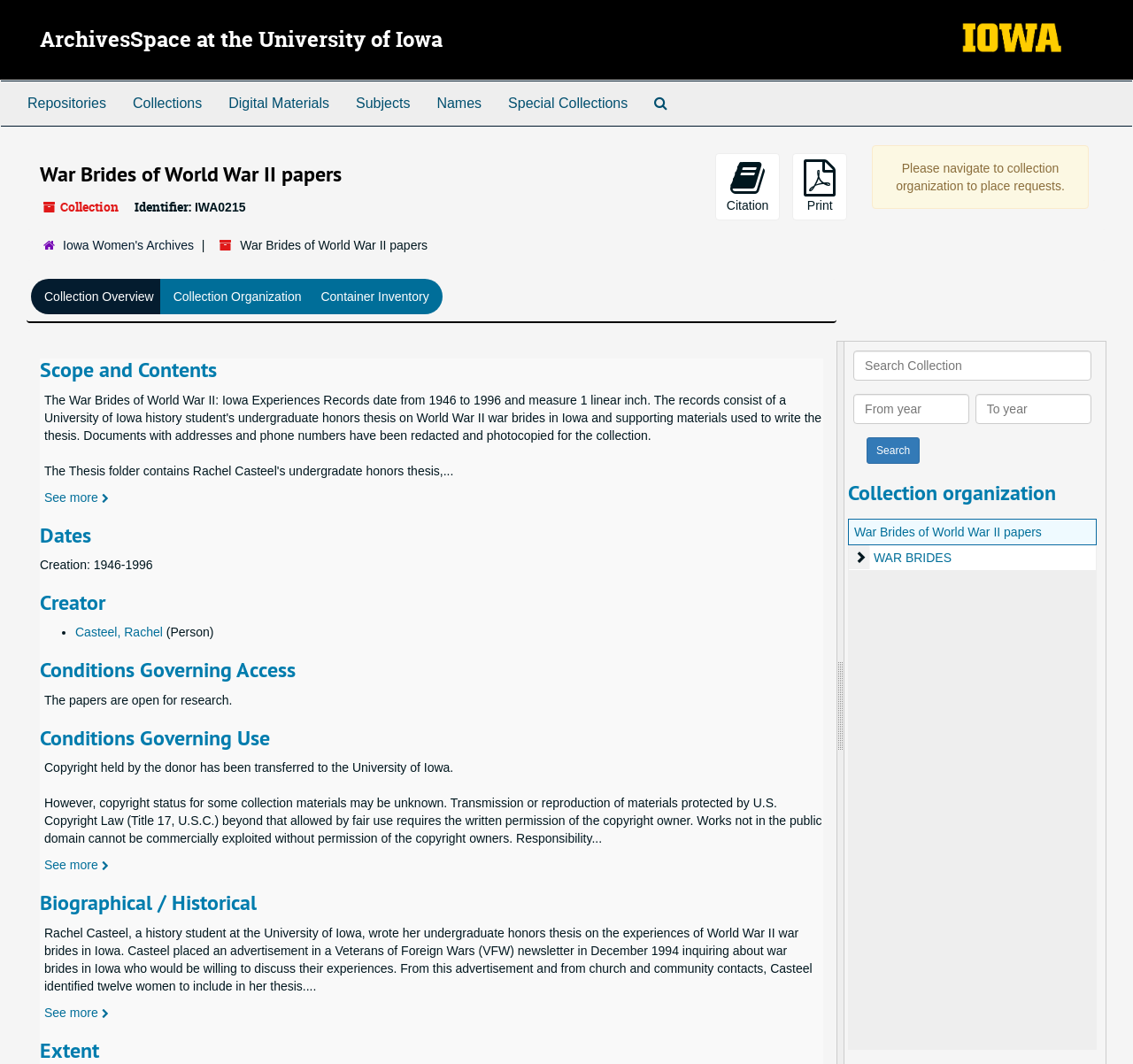Determine the heading of the webpage and extract its text content.

ArchivesSpace at the University of Iowa